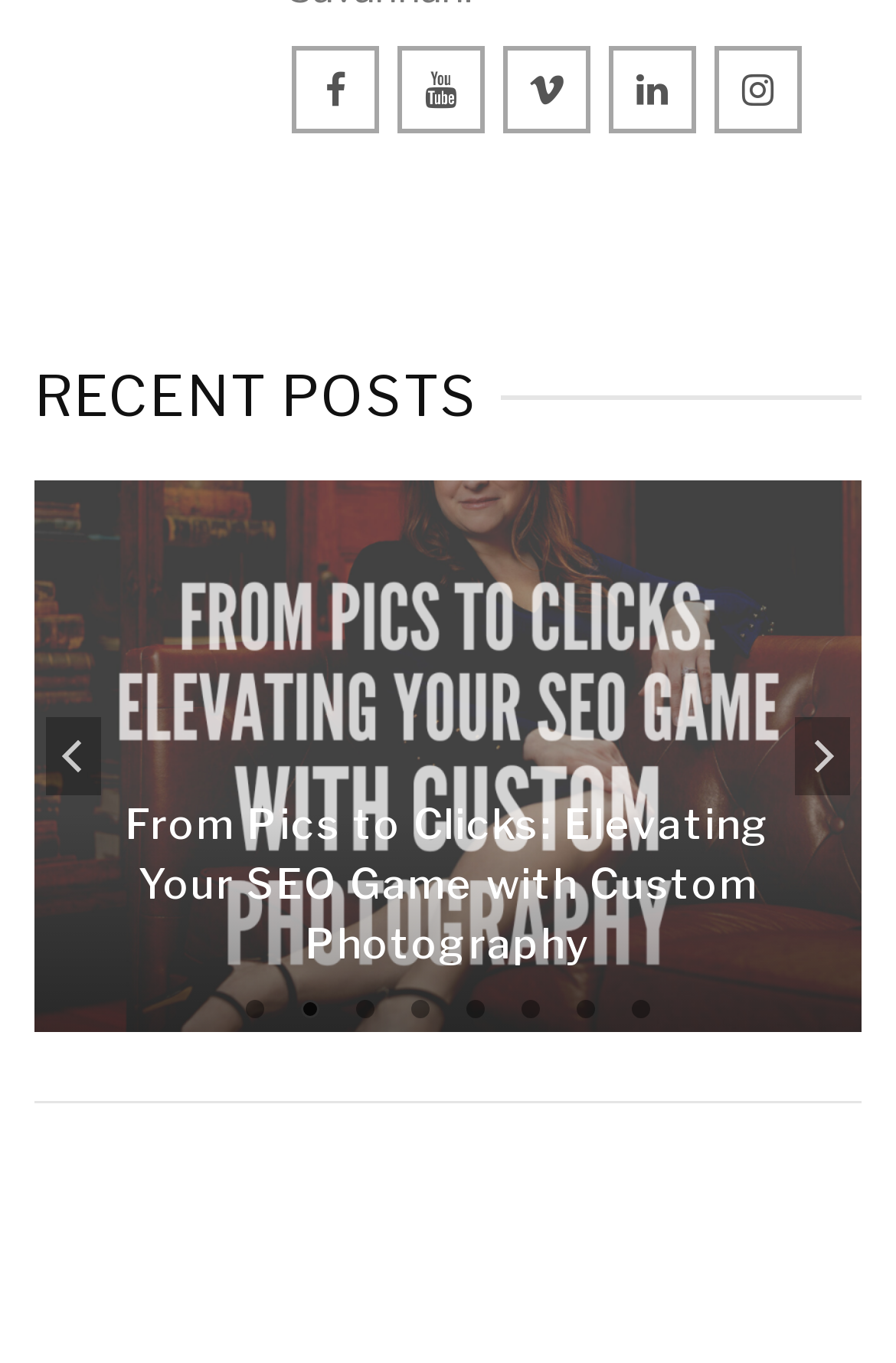Please locate the bounding box coordinates of the element that needs to be clicked to achieve the following instruction: "Select the second tab". The coordinates should be four float numbers between 0 and 1, i.e., [left, top, right, bottom].

[0.321, 0.723, 0.372, 0.757]